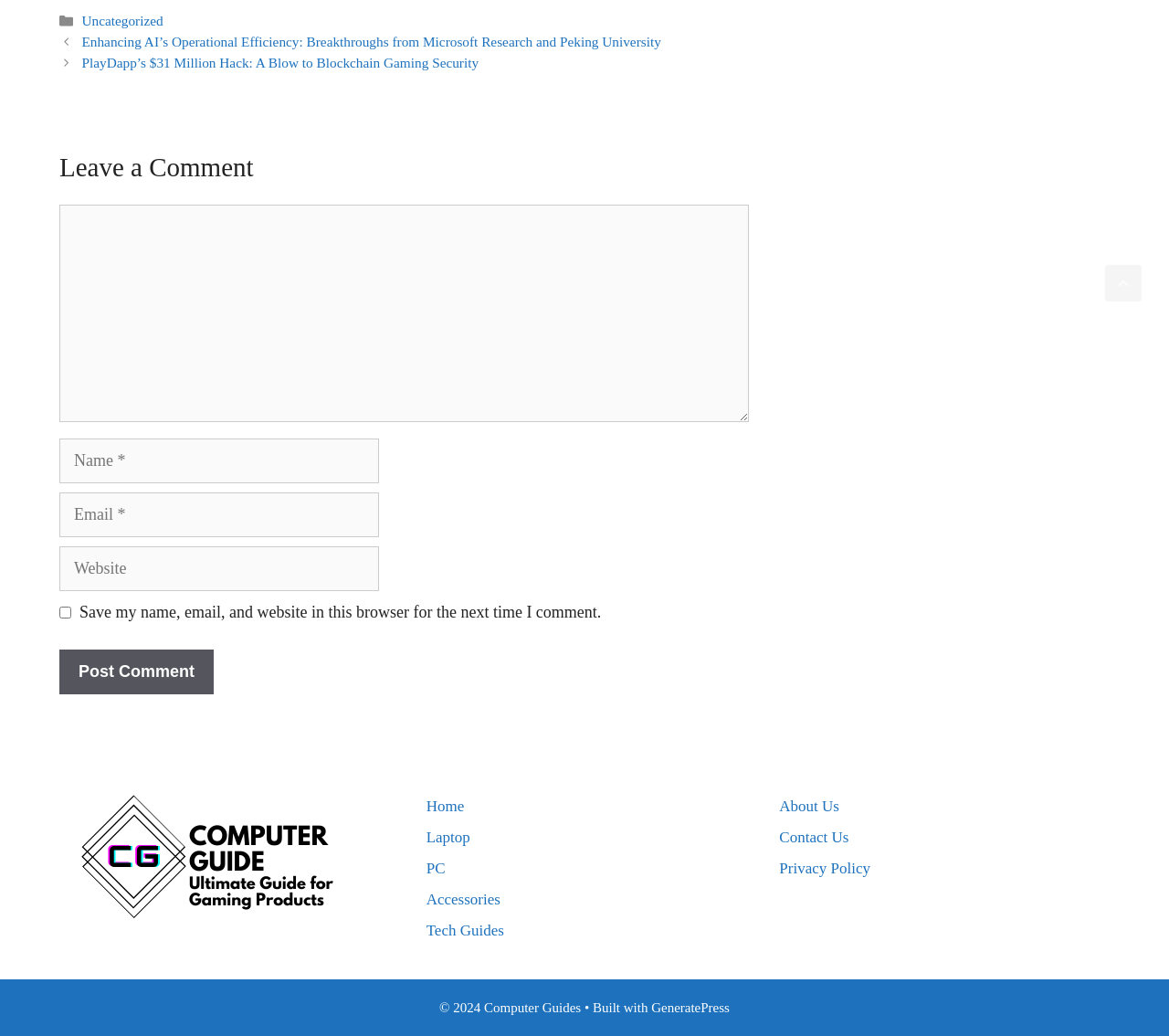Given the webpage screenshot and the description, determine the bounding box coordinates (top-left x, top-left y, bottom-right x, bottom-right y) that define the location of the UI element matching this description: Software Engineering Roles

None